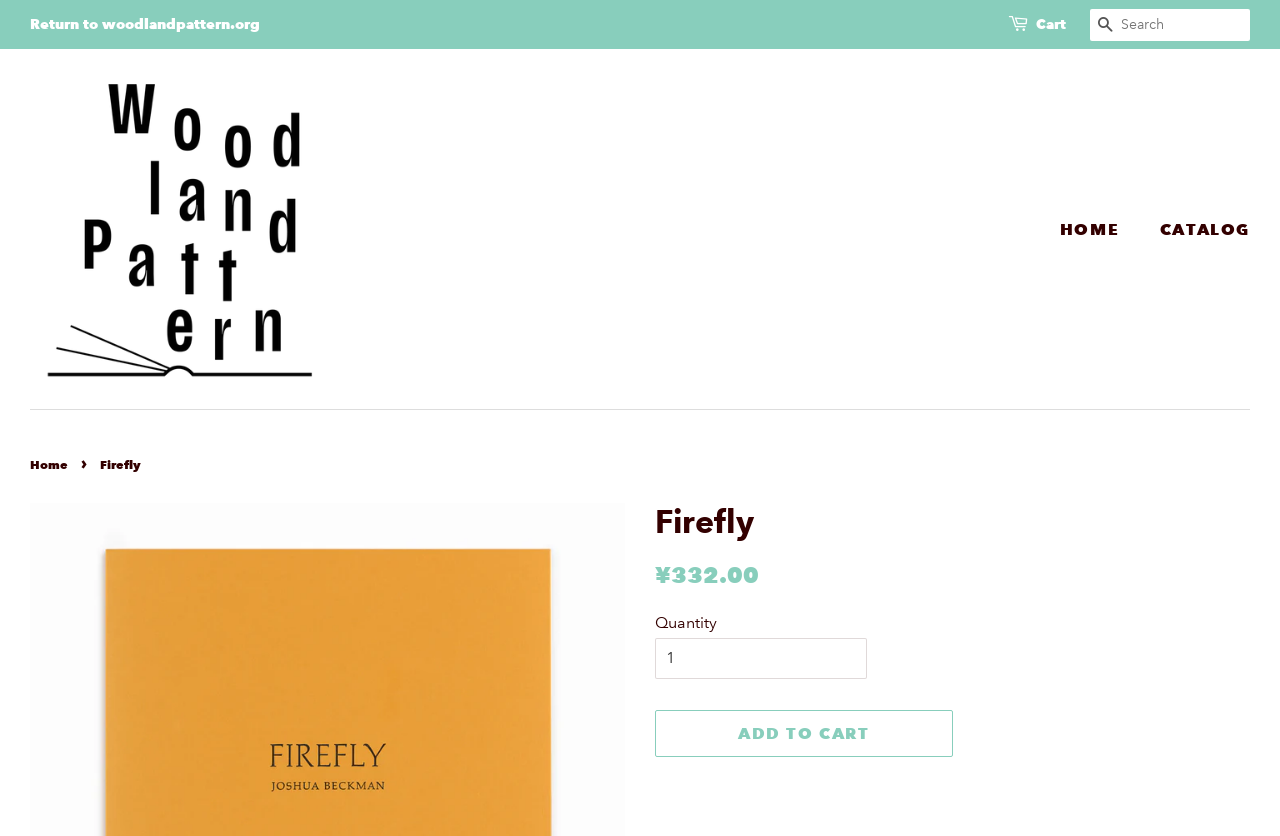Identify the bounding box coordinates for the UI element described by the following text: "parent_node: SEARCH aria-label="Search" name="q" placeholder="Search"". Provide the coordinates as four float numbers between 0 and 1, in the format [left, top, right, bottom].

[0.852, 0.01, 0.977, 0.049]